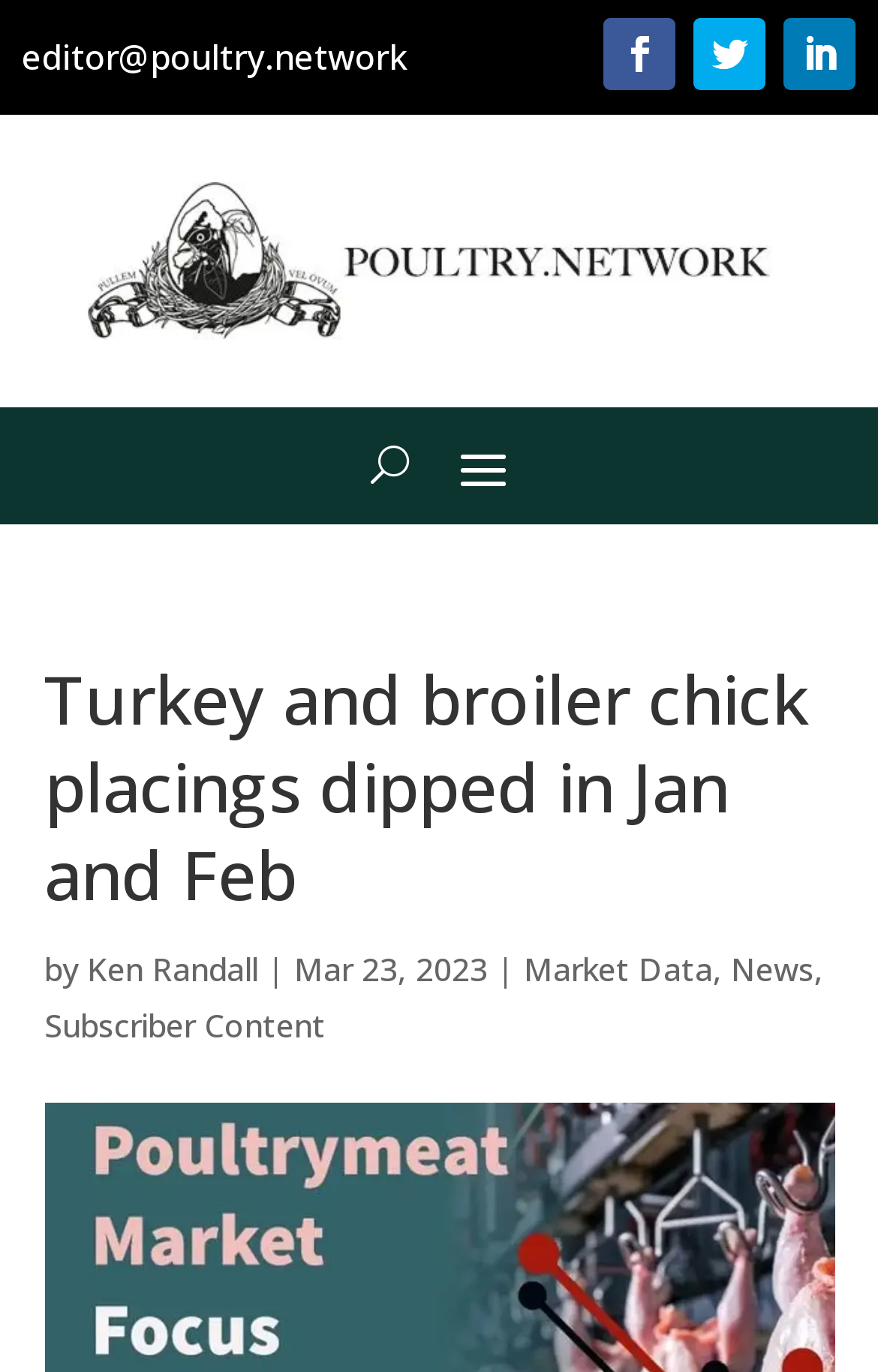Answer briefly with one word or phrase:
How many social media links are available?

3